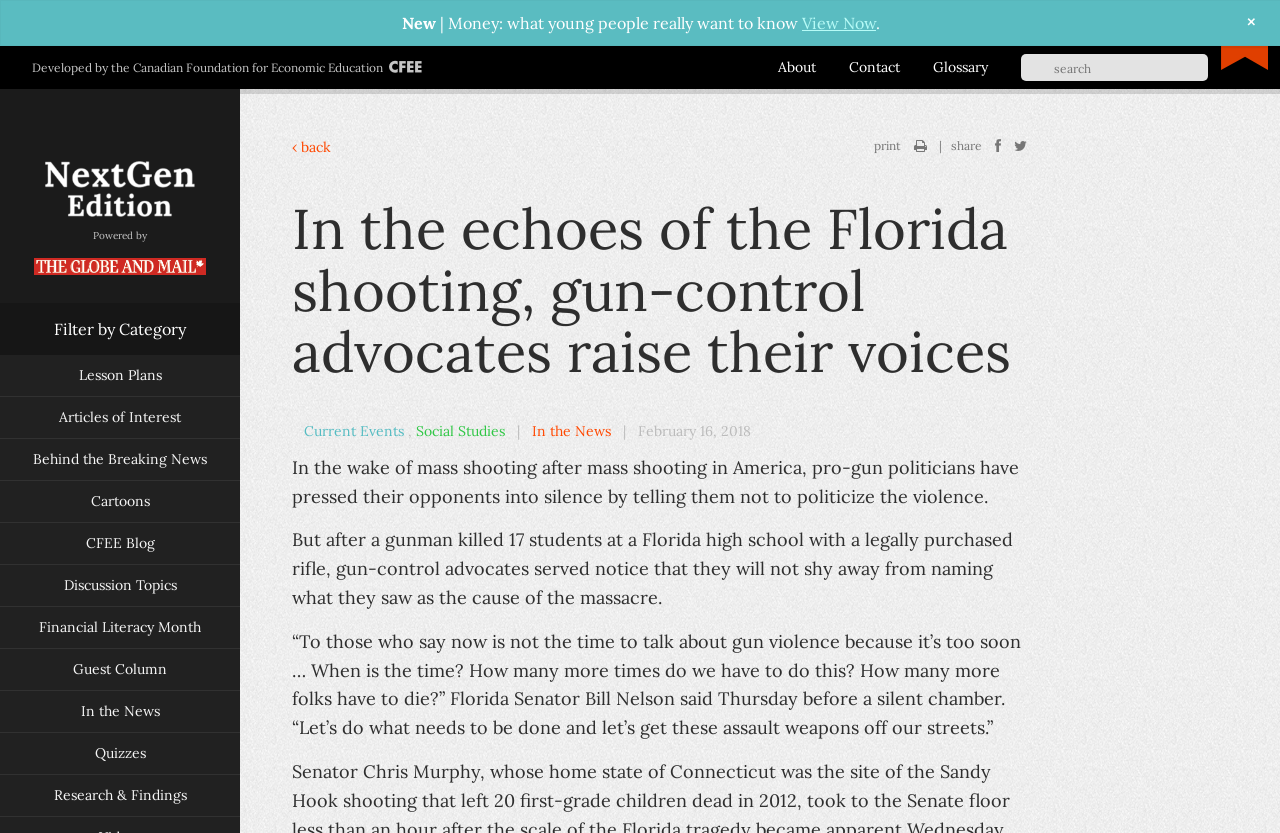Can you pinpoint the bounding box coordinates for the clickable element required for this instruction: "Filter by category"? The coordinates should be four float numbers between 0 and 1, i.e., [left, top, right, bottom].

[0.0, 0.364, 0.188, 0.427]